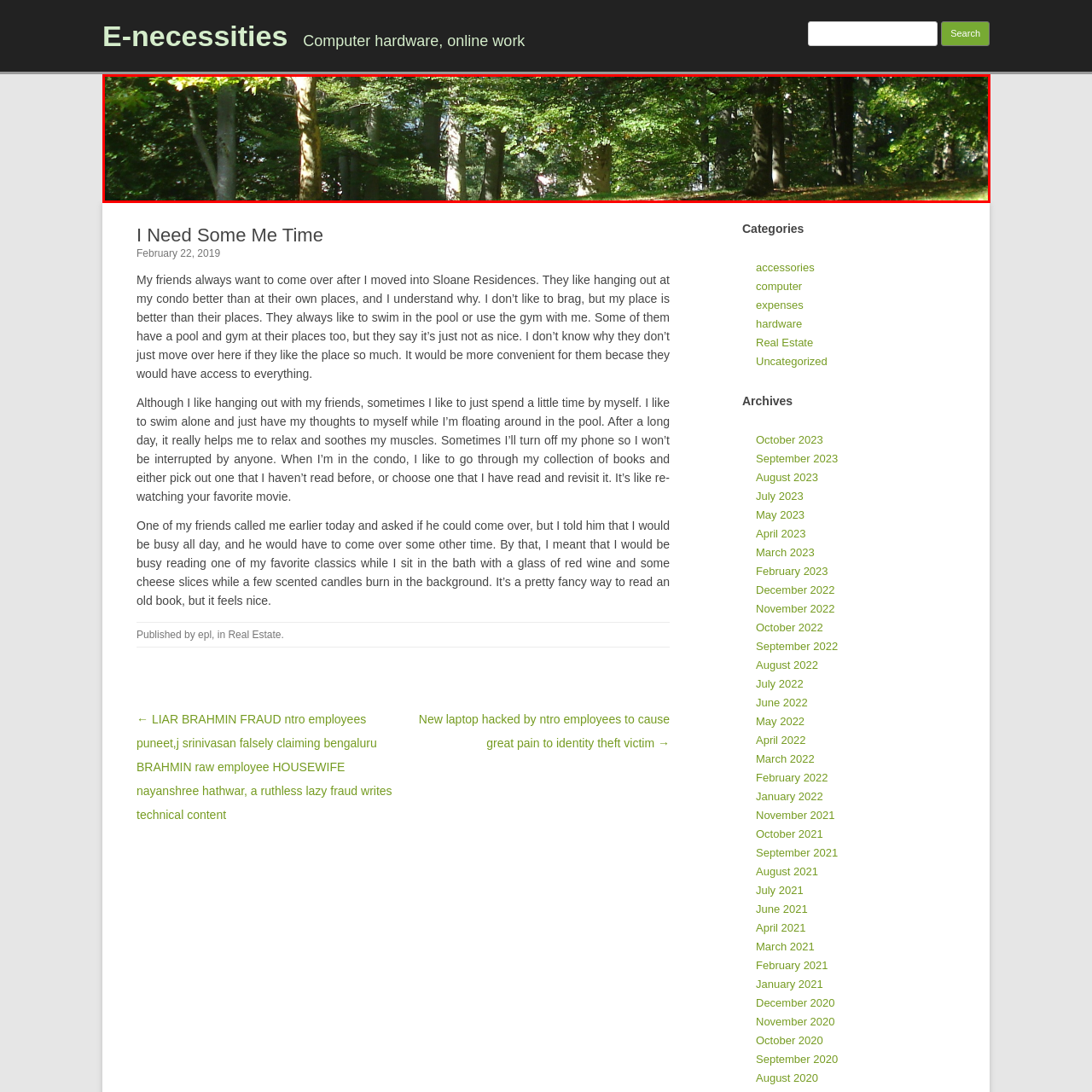Direct your attention to the section outlined in red and answer the following question with a single word or brief phrase: 
Is the image set in a natural environment?

Yes